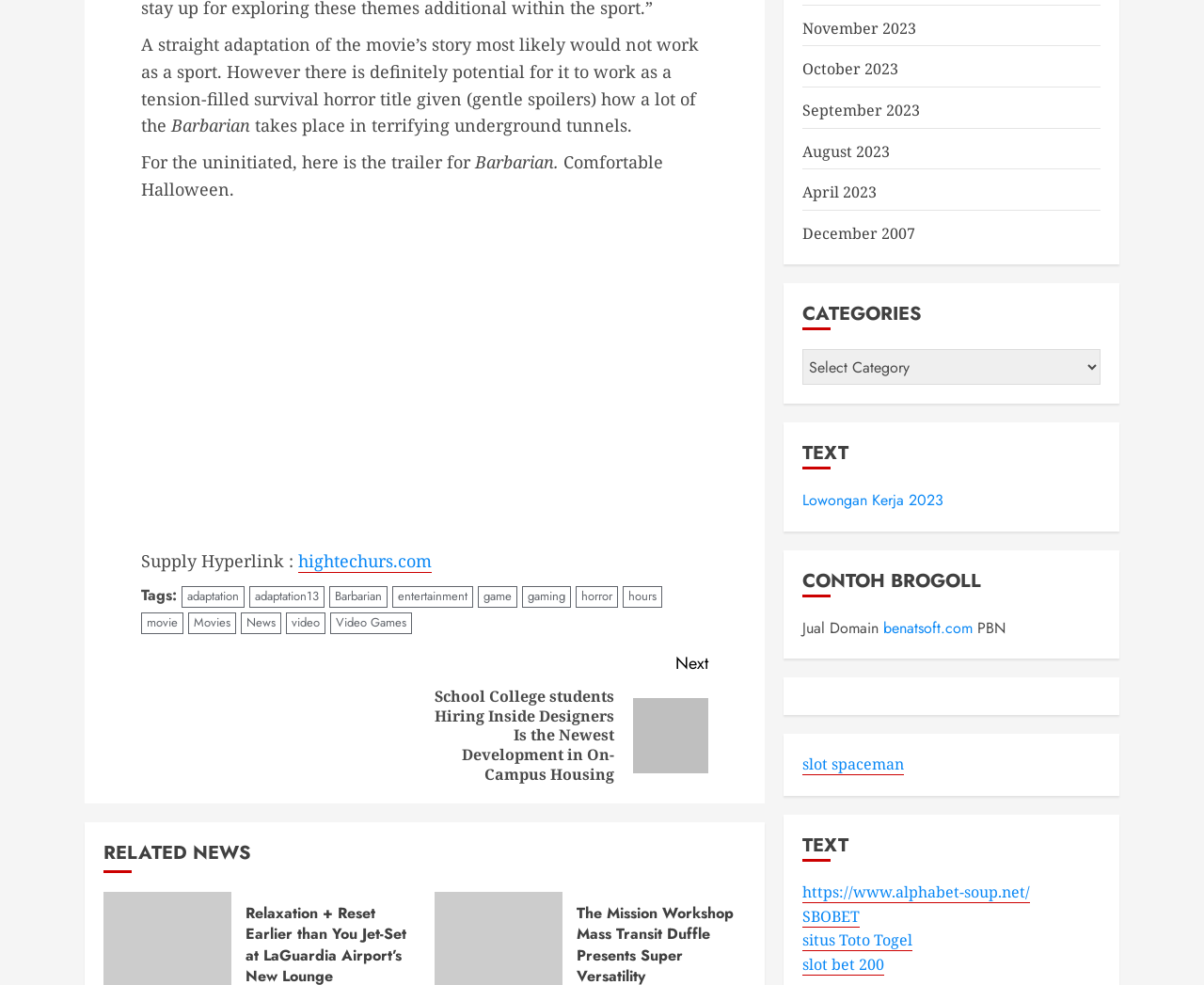Provide the bounding box coordinates for the area that should be clicked to complete the instruction: "View news from November 2023".

[0.667, 0.018, 0.761, 0.04]